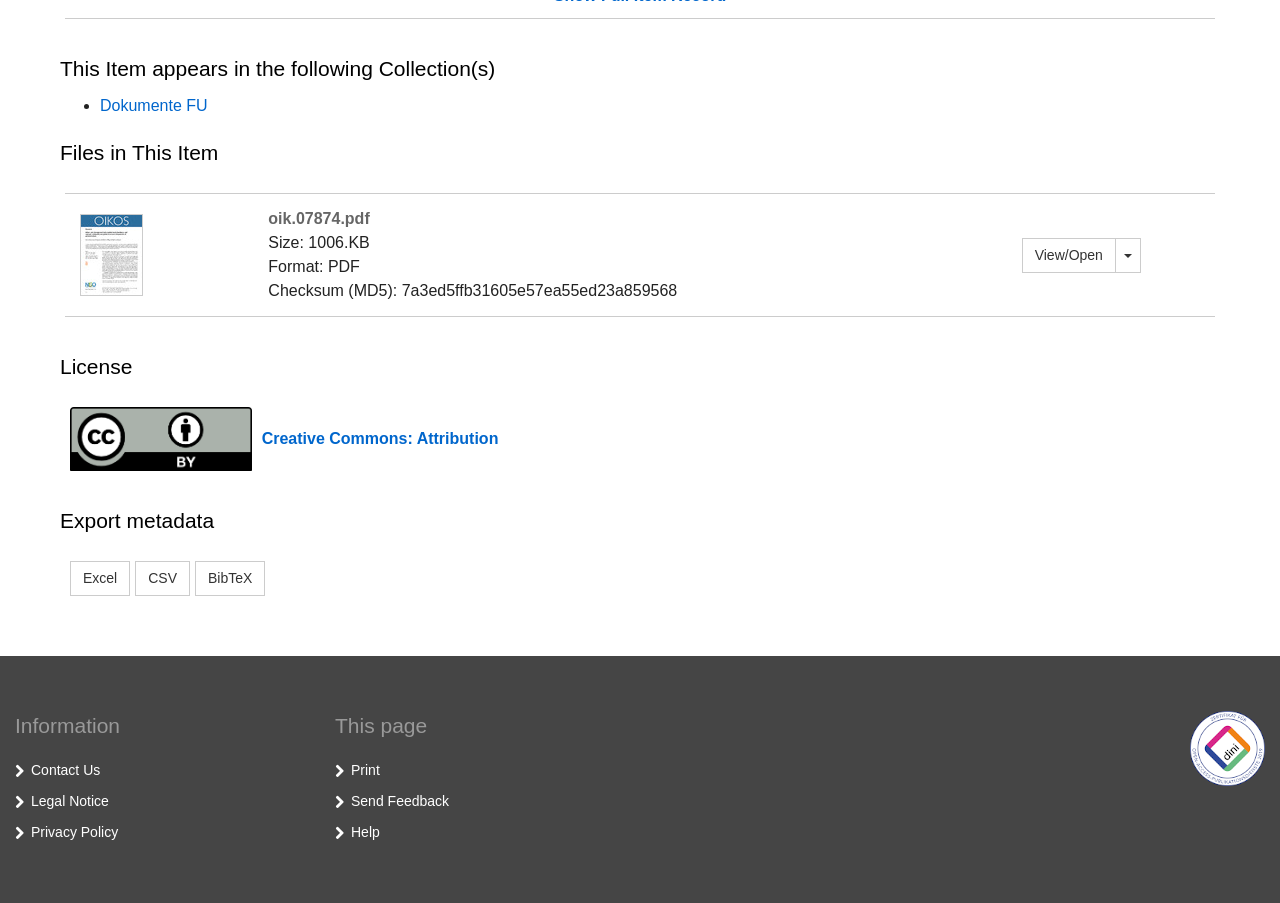Using the image as a reference, answer the following question in as much detail as possible:
How many export metadata options are available?

The export metadata options can be found in the 'Export metadata' section, where three options are listed: 'Excel', 'CSV', and 'BibTeX'.